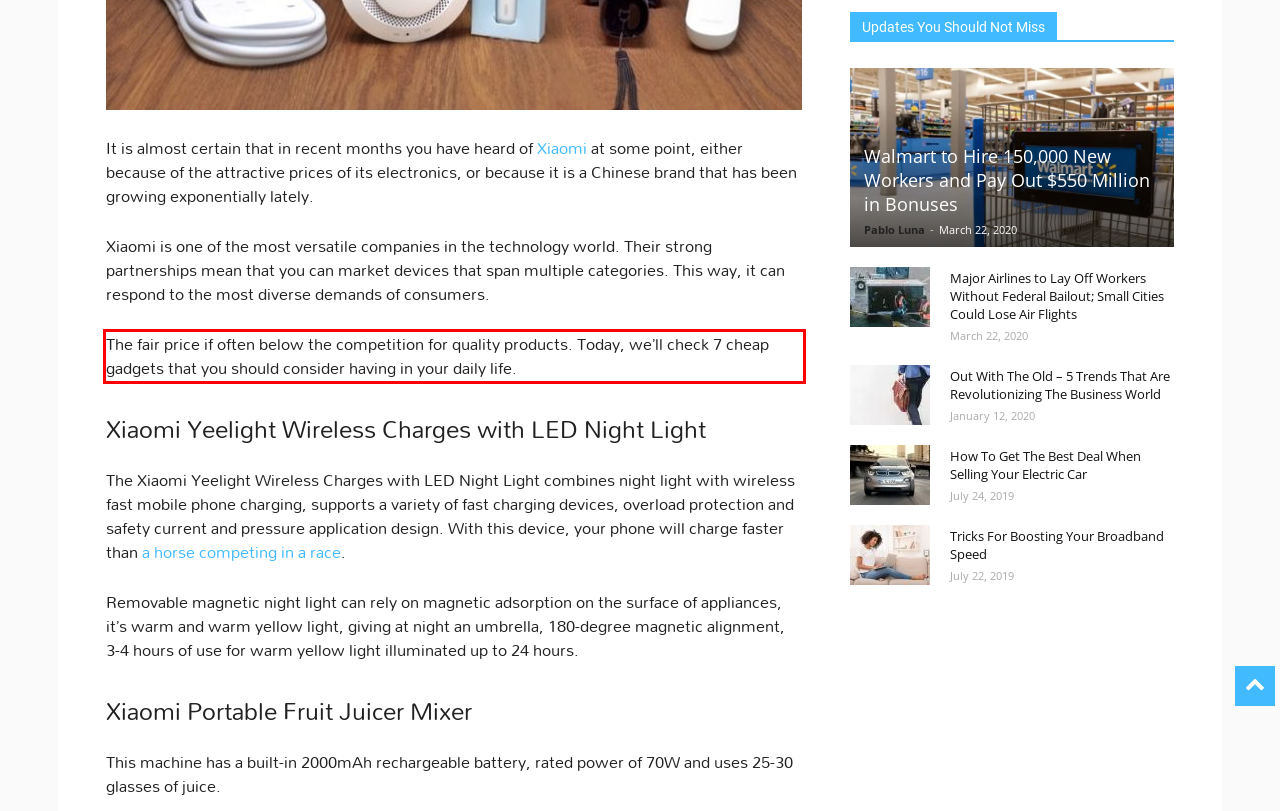Please perform OCR on the UI element surrounded by the red bounding box in the given webpage screenshot and extract its text content.

The fair price if often below the competition for quality products. Today, we’ll check 7 cheap gadgets that you should consider having in your daily life.